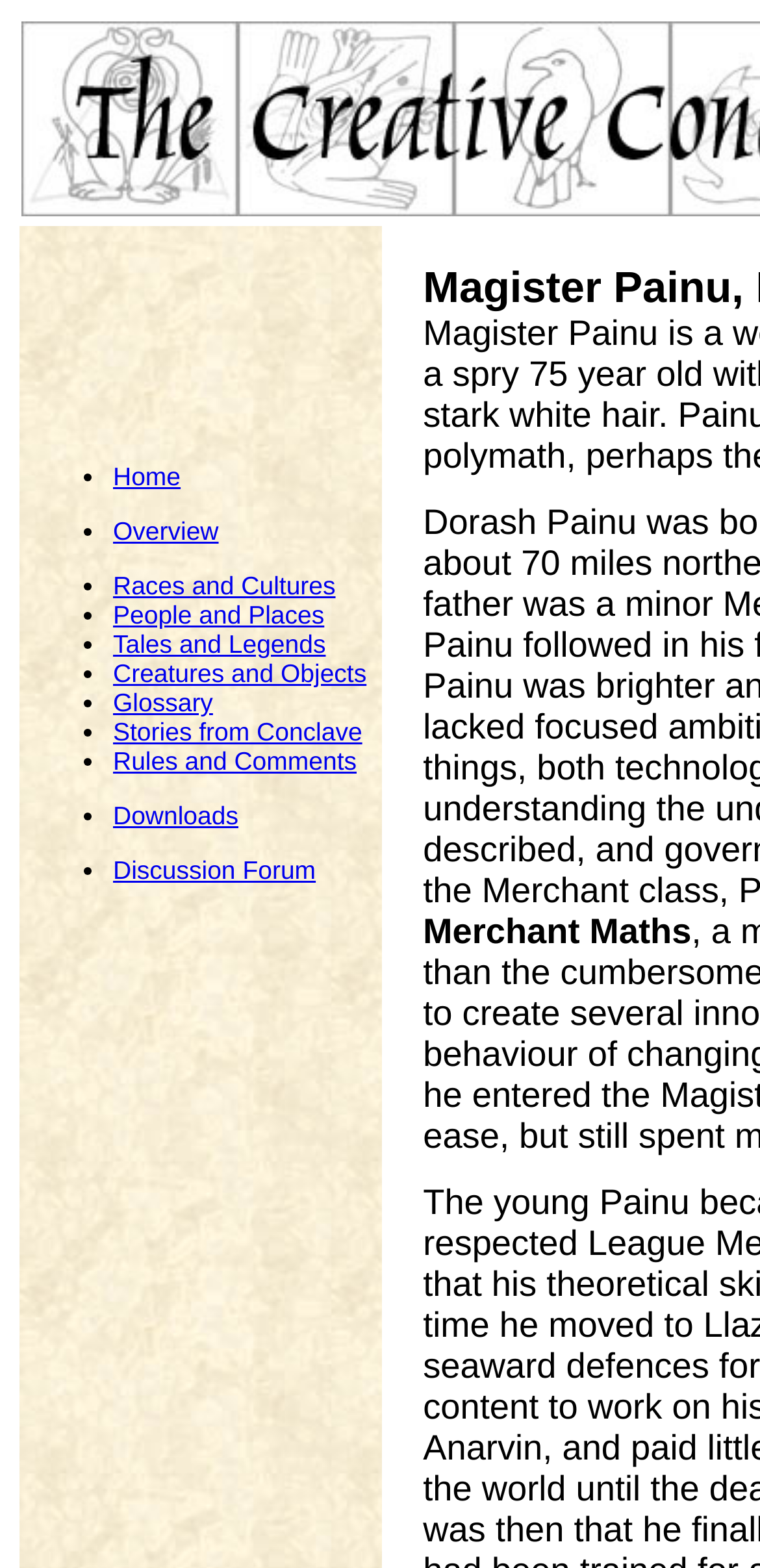What is the last navigation link?
Provide a concise answer using a single word or phrase based on the image.

Discussion Forum